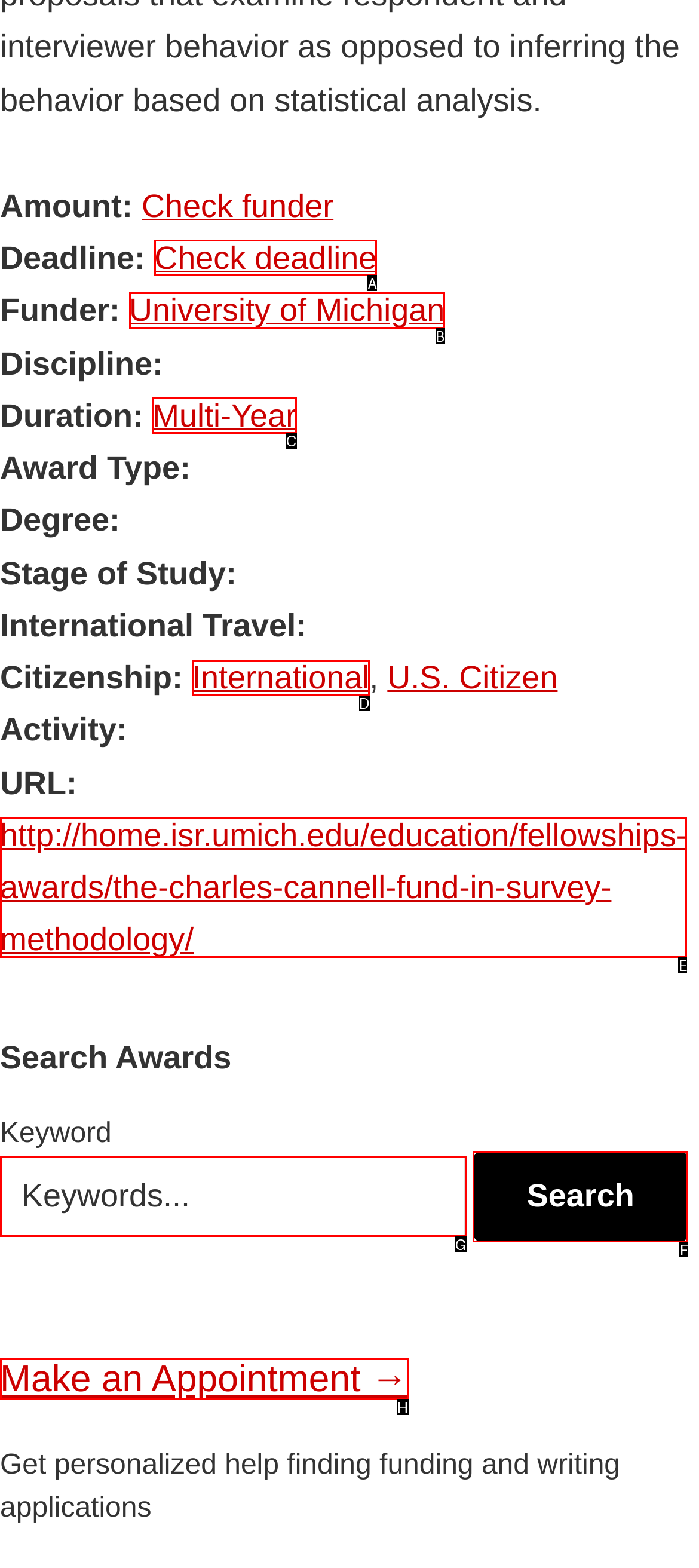To perform the task "Check deadline", which UI element's letter should you select? Provide the letter directly.

A